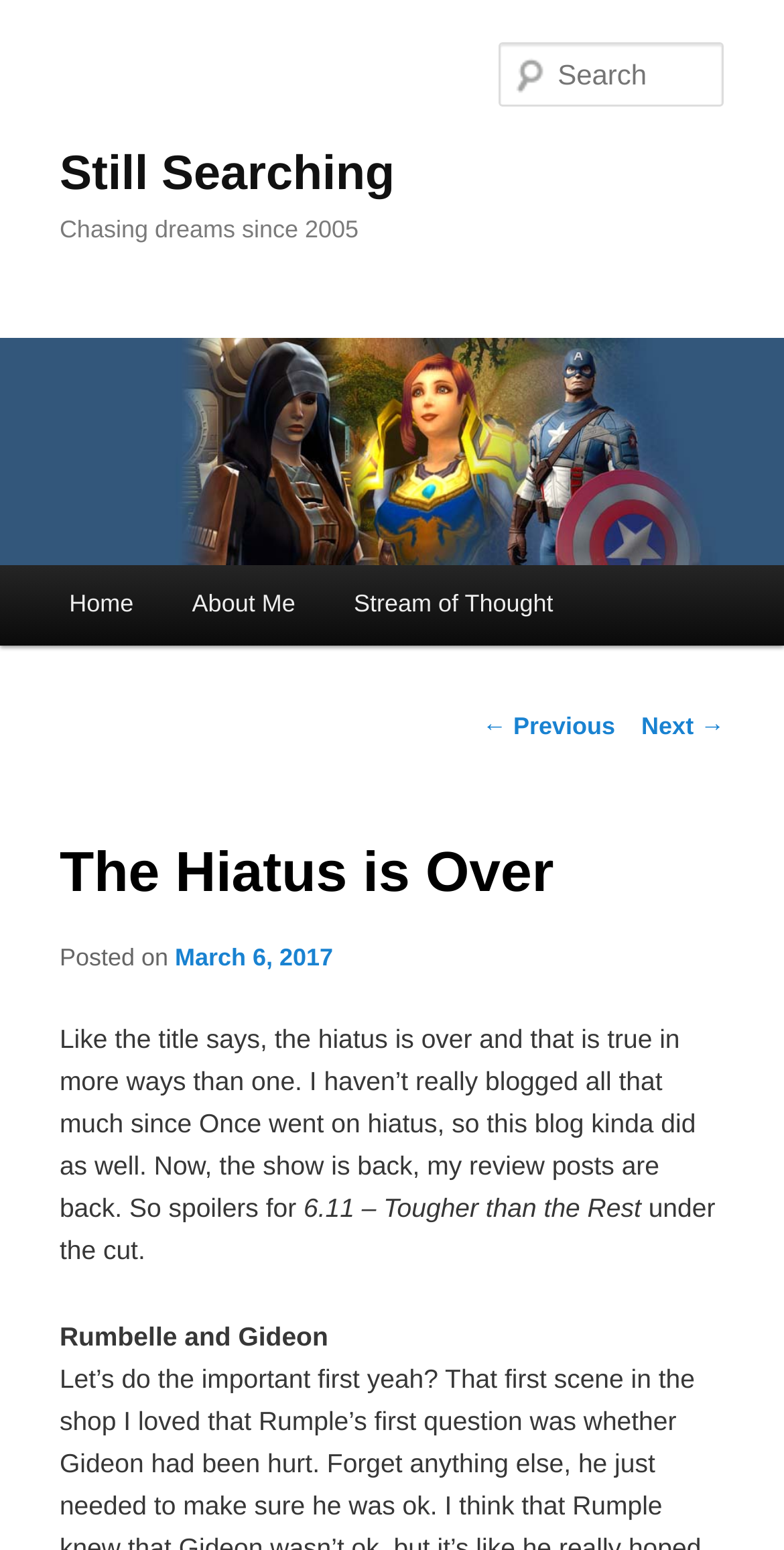What is the topic of the latest article?
Using the screenshot, give a one-word or short phrase answer.

Once